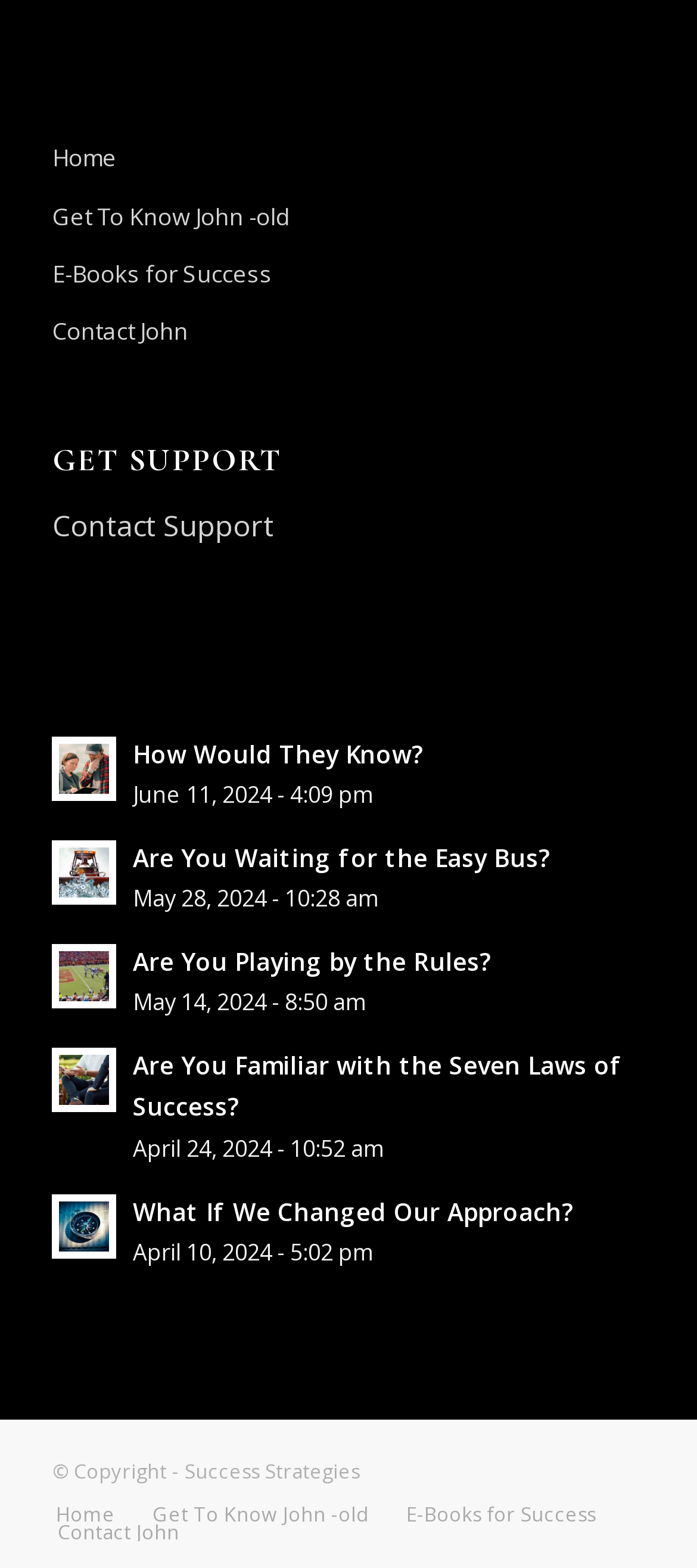Using a single word or phrase, answer the following question: 
How many menu items are there at the bottom of the webpage?

4